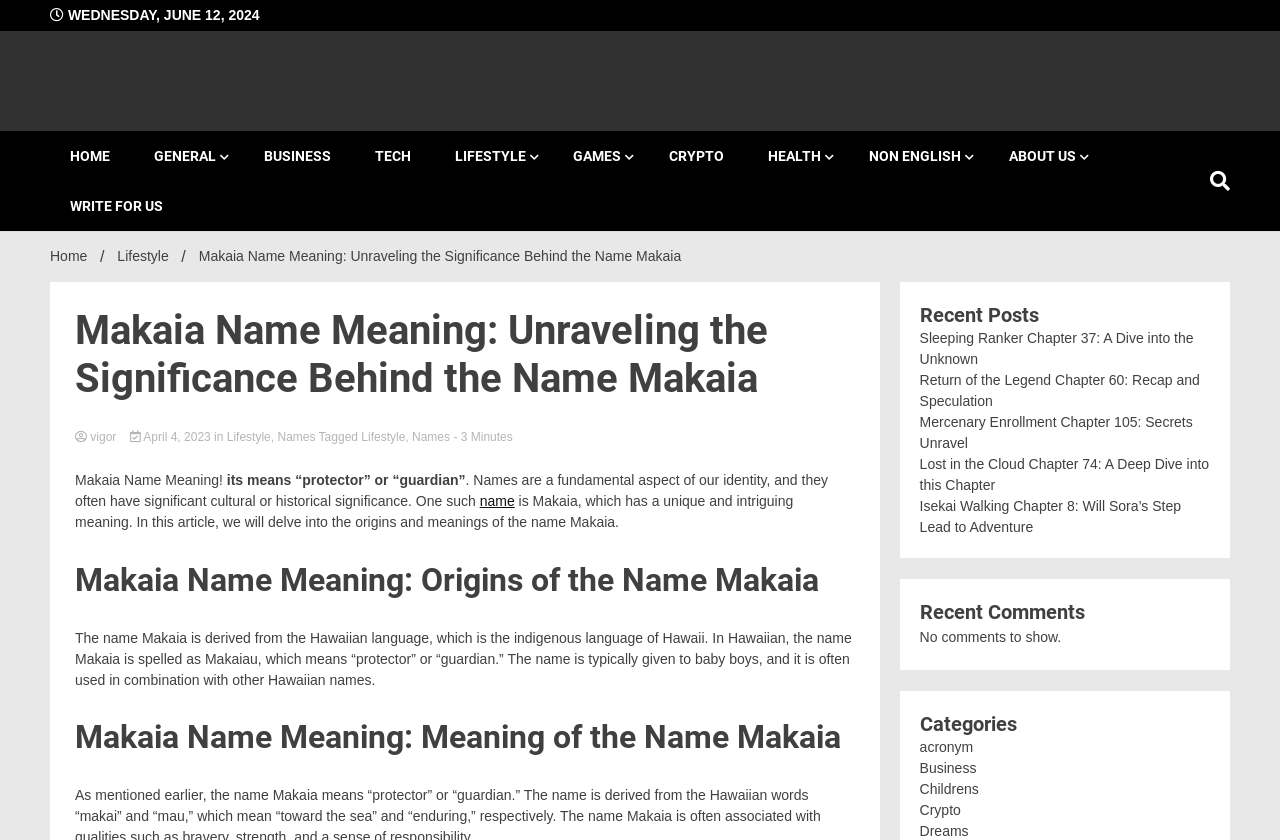Locate and provide the bounding box coordinates for the HTML element that matches this description: "Home".

[0.039, 0.156, 0.102, 0.215]